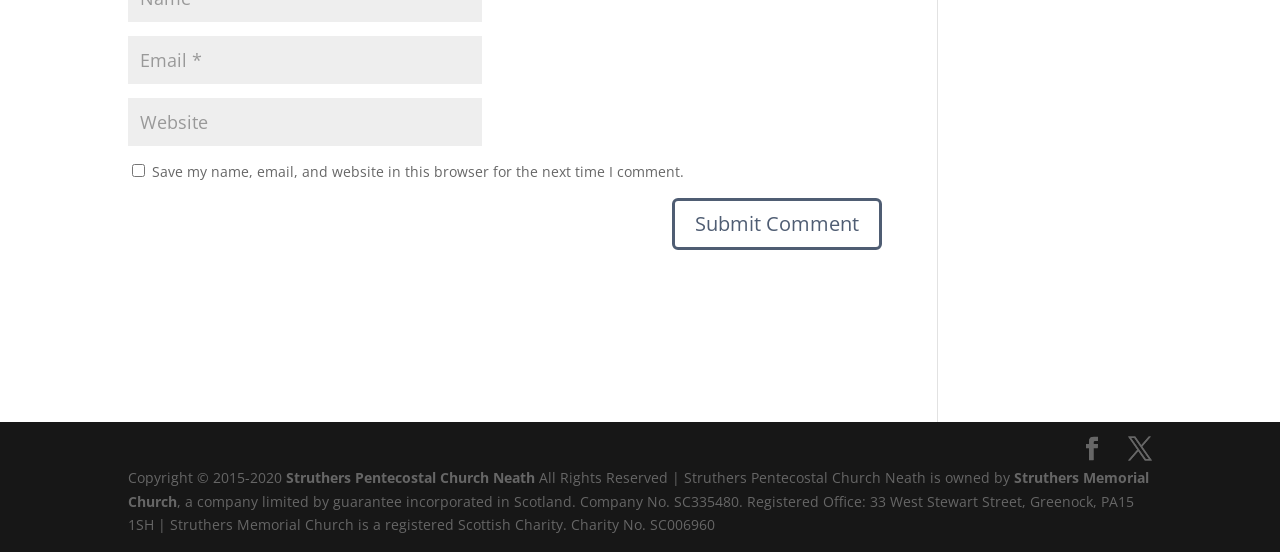What is the company registration number?
Refer to the image and provide a one-word or short phrase answer.

SC335480